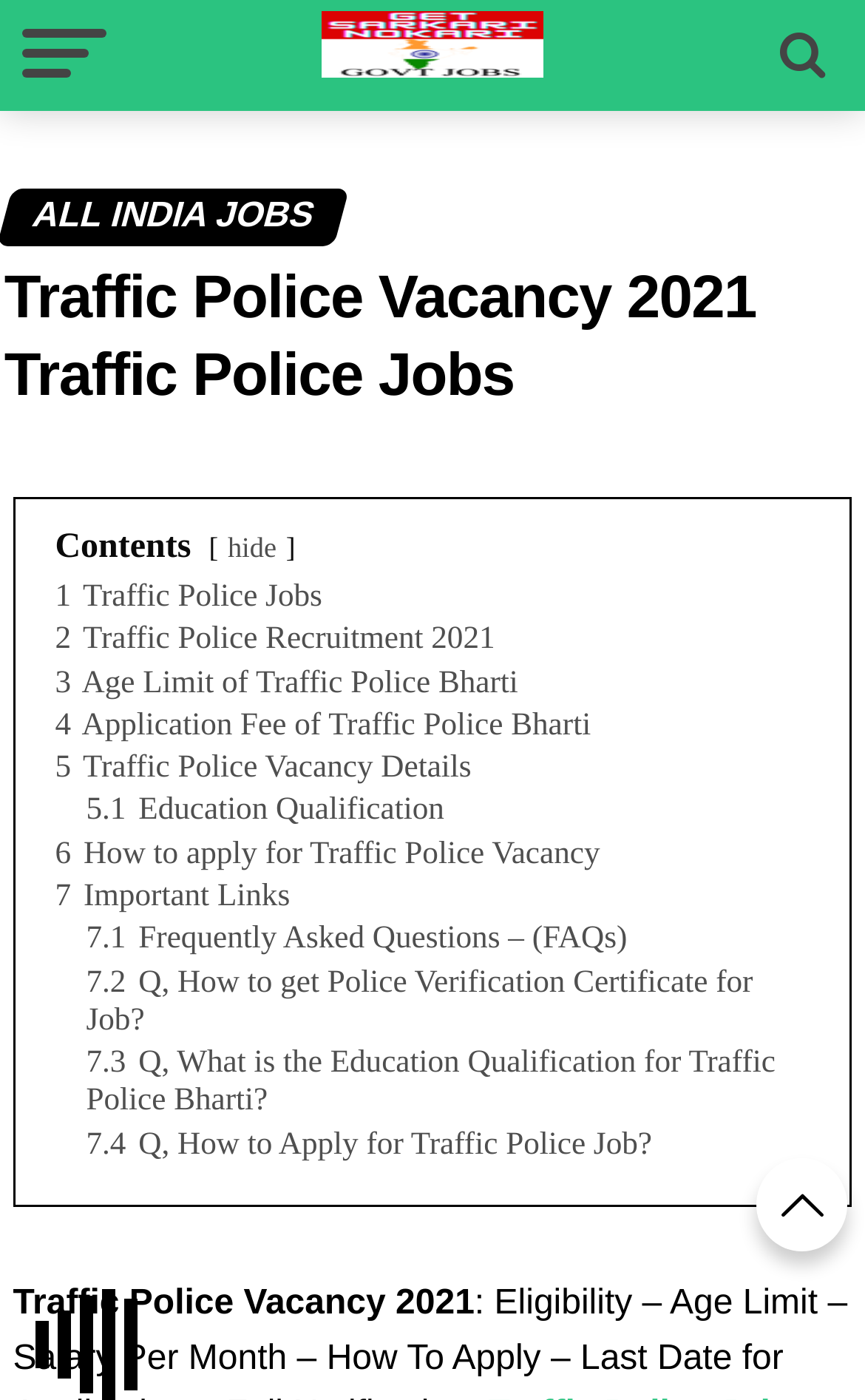What is the education qualification mentioned for traffic police bharti?
Answer the question with detailed information derived from the image.

Although there is a link '5.1 Education Qualification' under the 'Traffic Police Vacancy Details' section, the webpage does not explicitly mention the education qualification required for traffic police bharti.